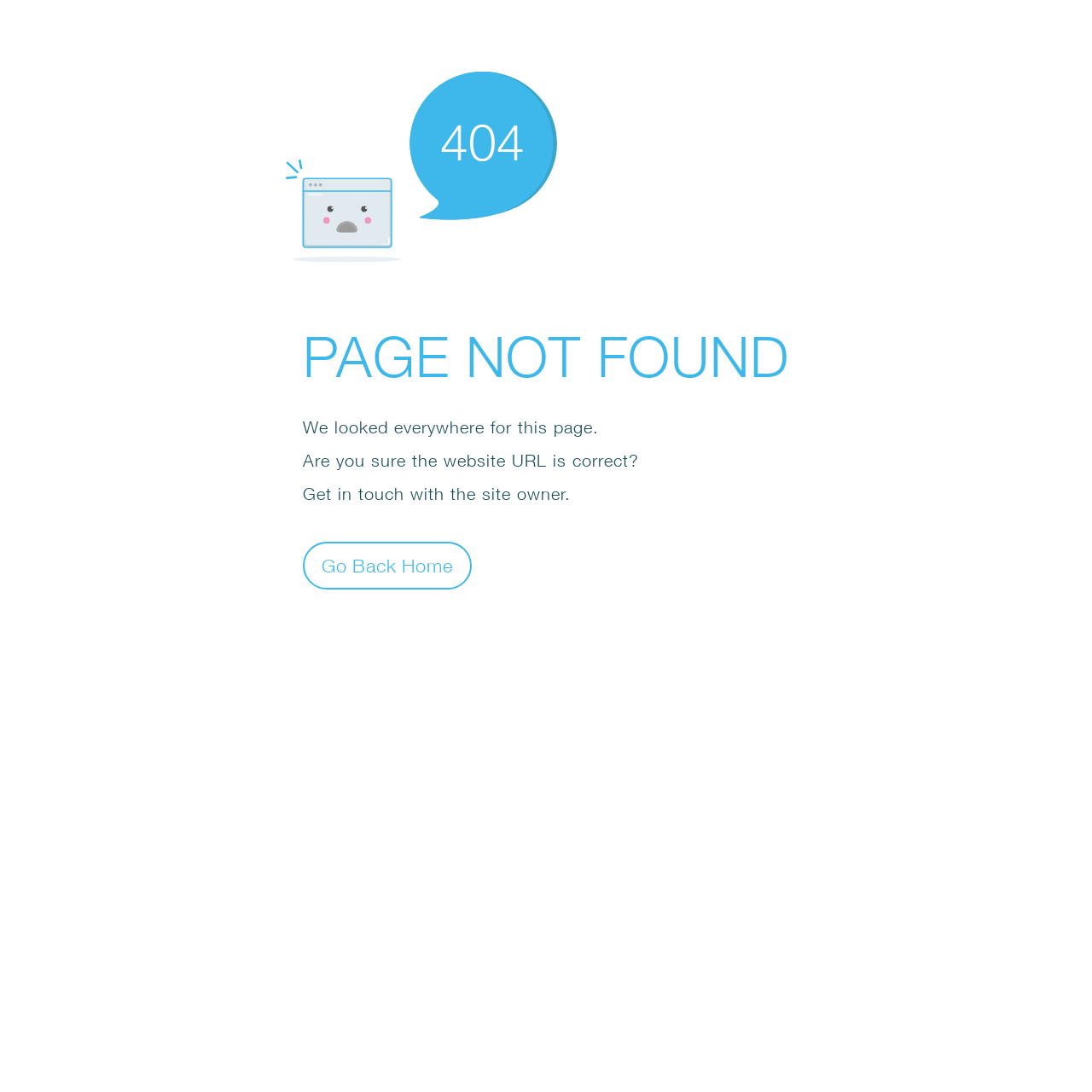Locate the bounding box of the UI element with the following description: "Go Back Home".

[0.277, 0.496, 0.432, 0.54]